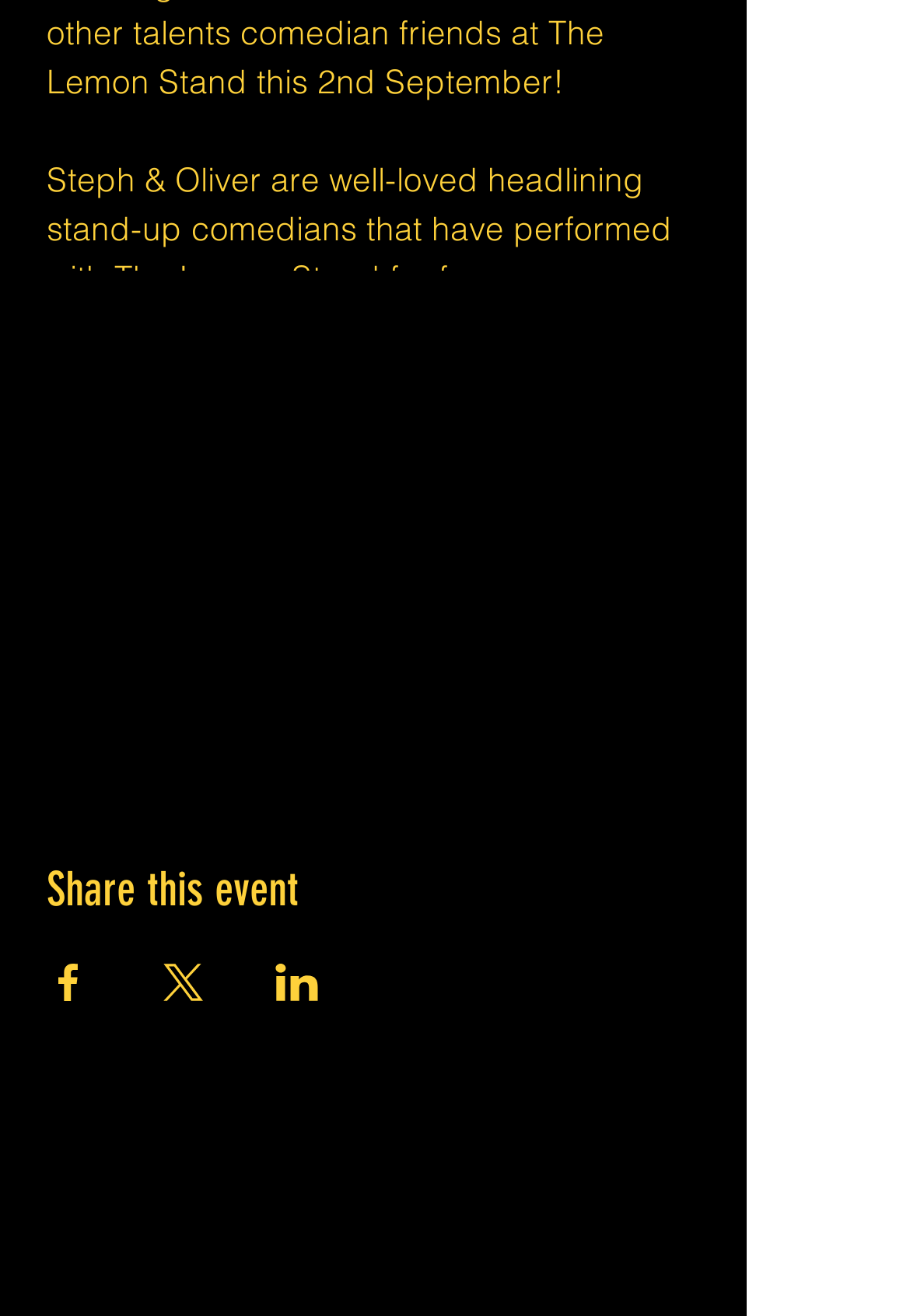Please identify the bounding box coordinates for the region that you need to click to follow this instruction: "Share this event".

[0.051, 0.625, 0.769, 0.699]